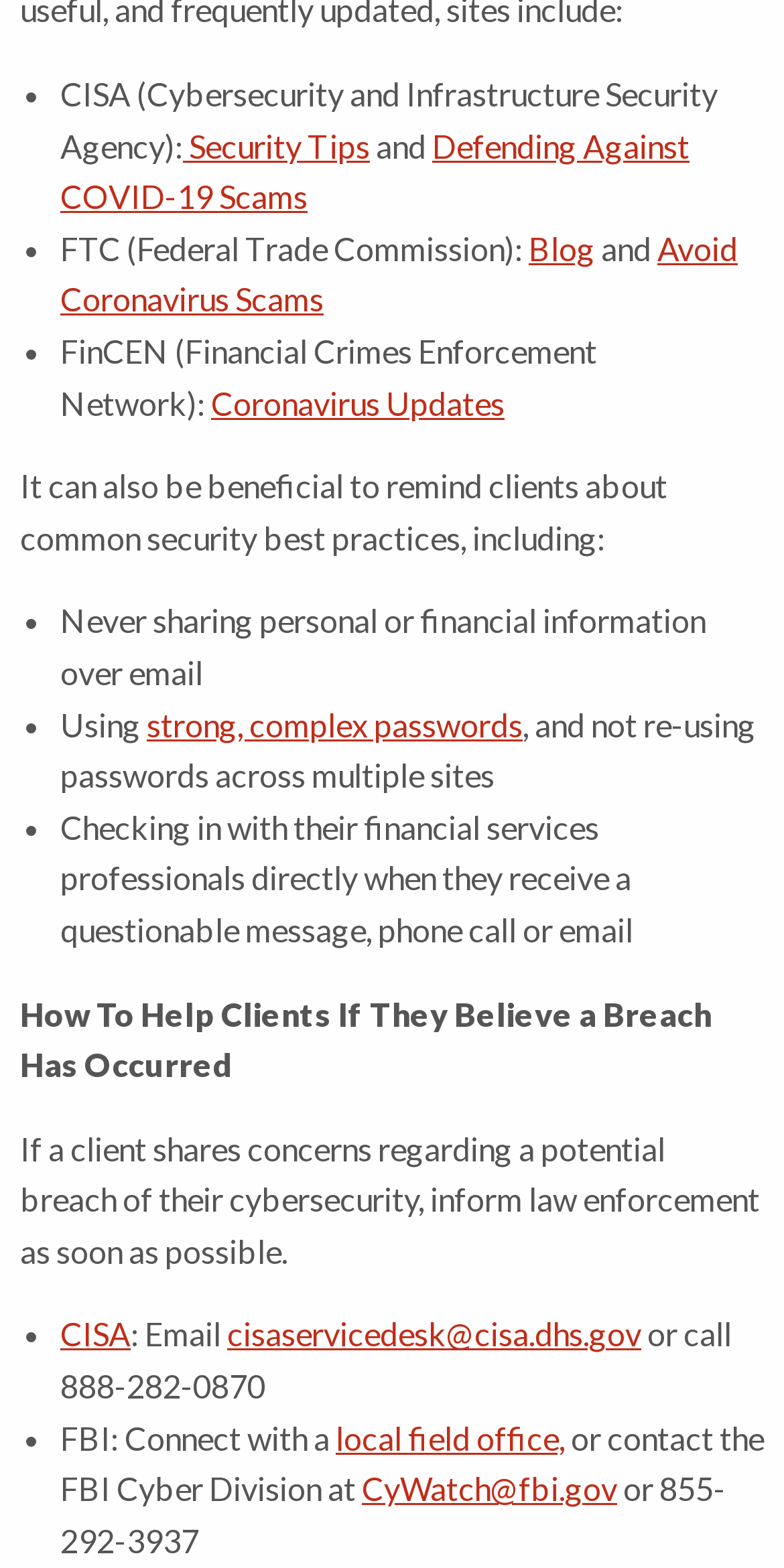Please answer the following question using a single word or phrase: 
How many links are there in the 'Resources' section?

6